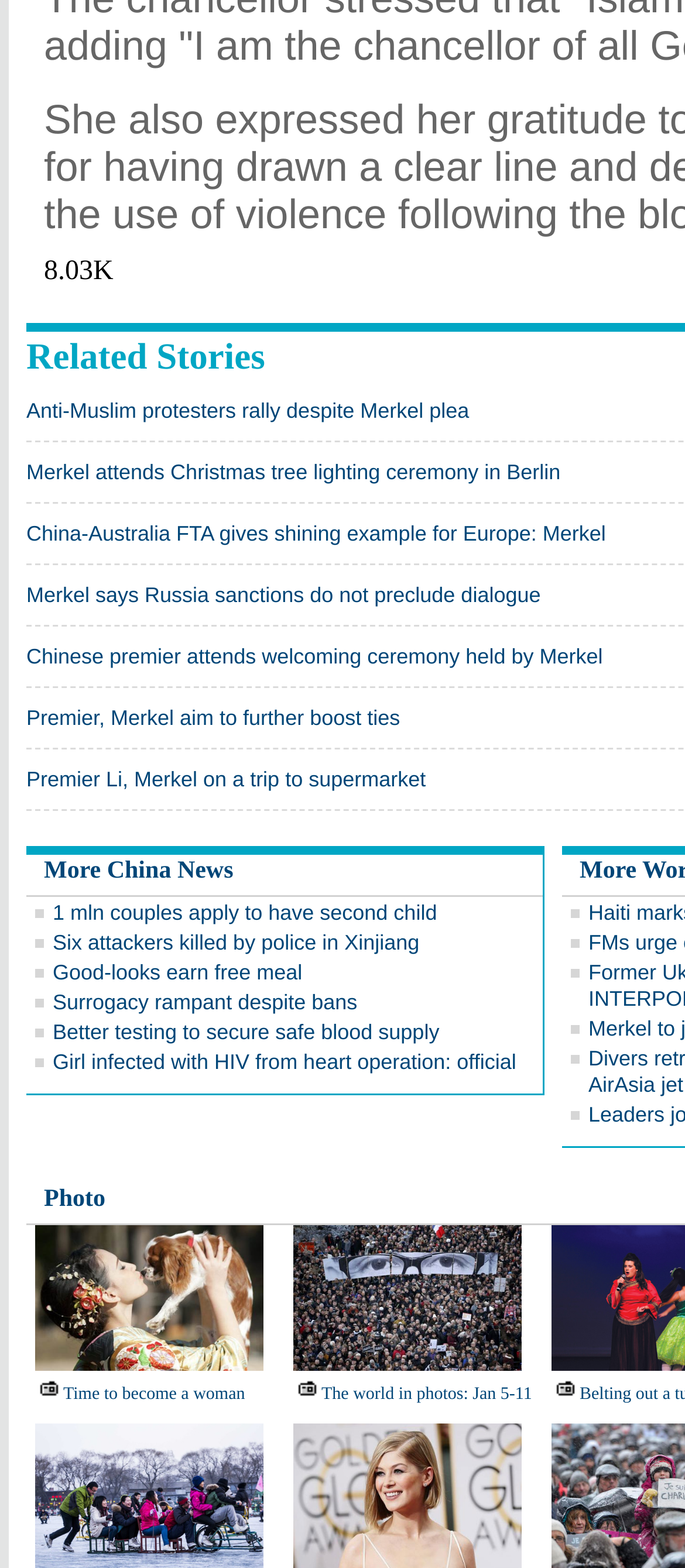Predict the bounding box coordinates of the area that should be clicked to accomplish the following instruction: "Open 'The world in photos: Jan 5-11'". The bounding box coordinates should consist of four float numbers between 0 and 1, i.e., [left, top, right, bottom].

[0.469, 0.883, 0.777, 0.896]